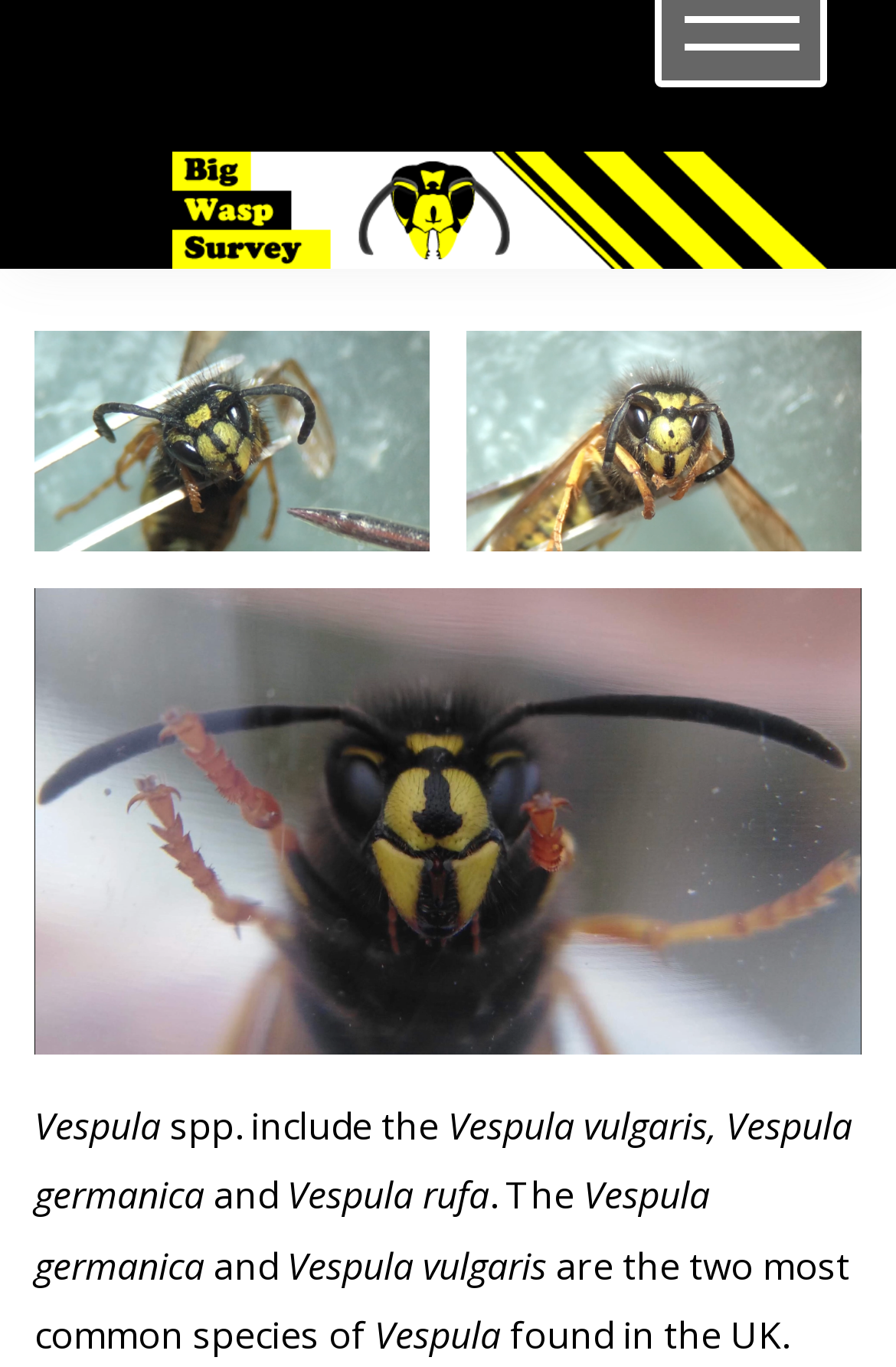Detail the various sections and features of the webpage.

The webpage is about Vespula, specifically focusing on The Big Wasp Survey. At the top, there is a link and an image, both labeled as "The Big Wasp Survey", which are positioned side by side, taking up most of the width of the page. 

Below these elements, there is a header section that contains the title "Vespula" in a prominent position. 

Underneath the header, there are four figures arranged in a two-by-two grid, taking up a significant portion of the page. 

To the right of the figures, there are several lines of text that provide information about Vespula. The text starts with the word "Vespula" and continues to describe the species, including Vespula vulgaris, Vespula germanica, and Vespula rufa. The text is divided into several paragraphs, with each paragraph describing a different aspect of the species. The text is positioned in a vertical column, with each paragraph flowing into the next.